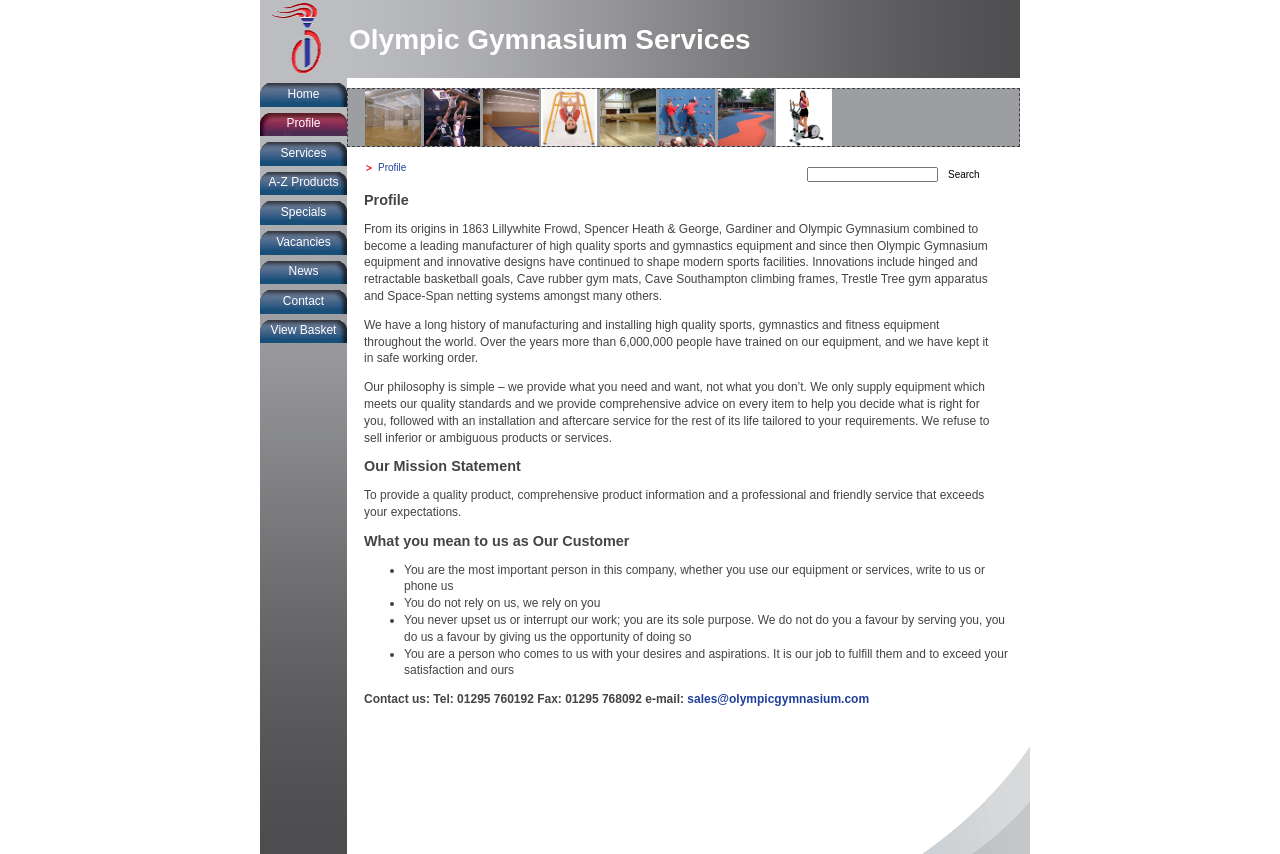Answer the question below in one word or phrase:
What is the company name?

Olympic Gymnasium Services